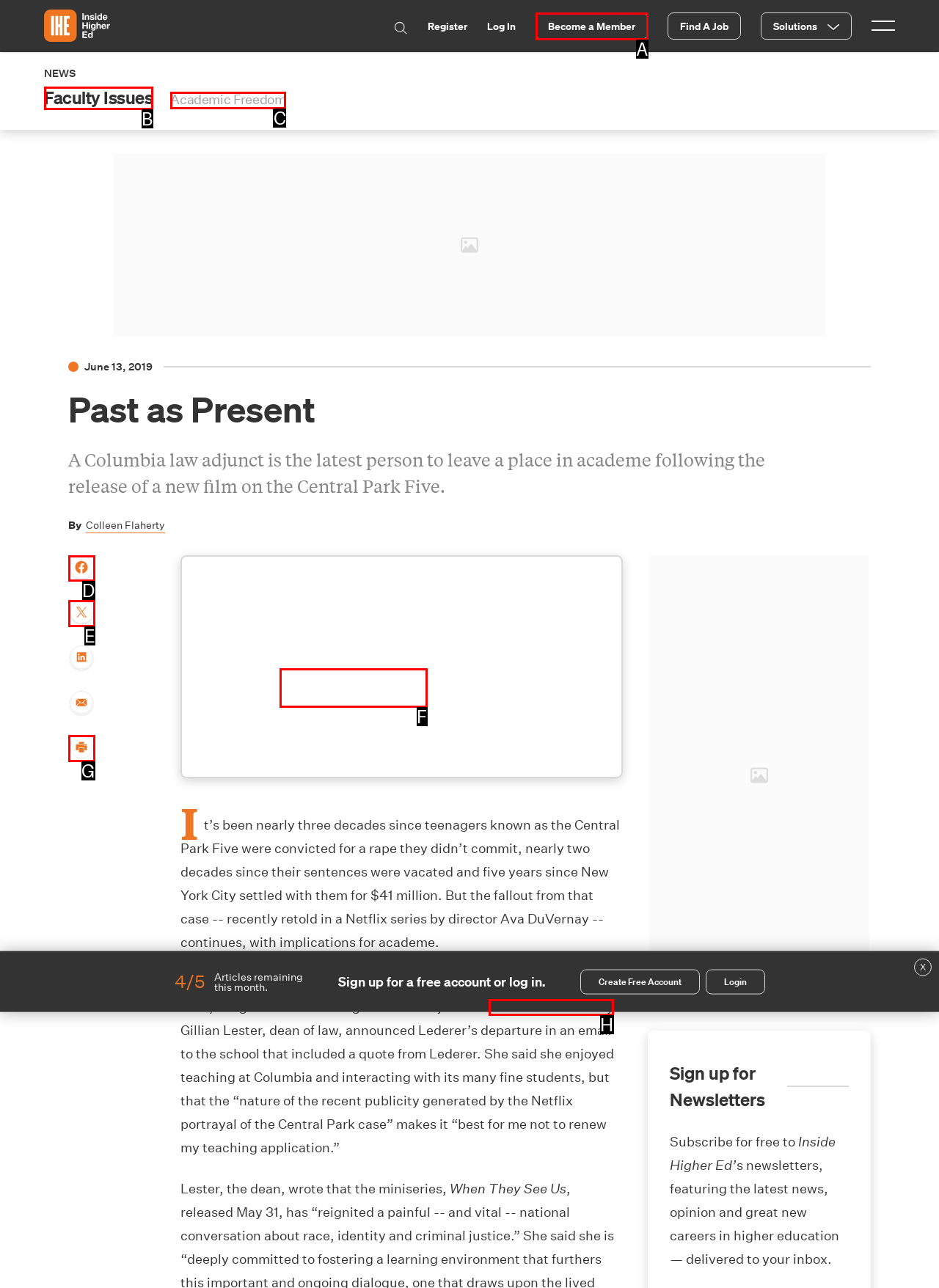Which lettered option should I select to achieve the task: Create a free account according to the highlighted elements in the screenshot?

F